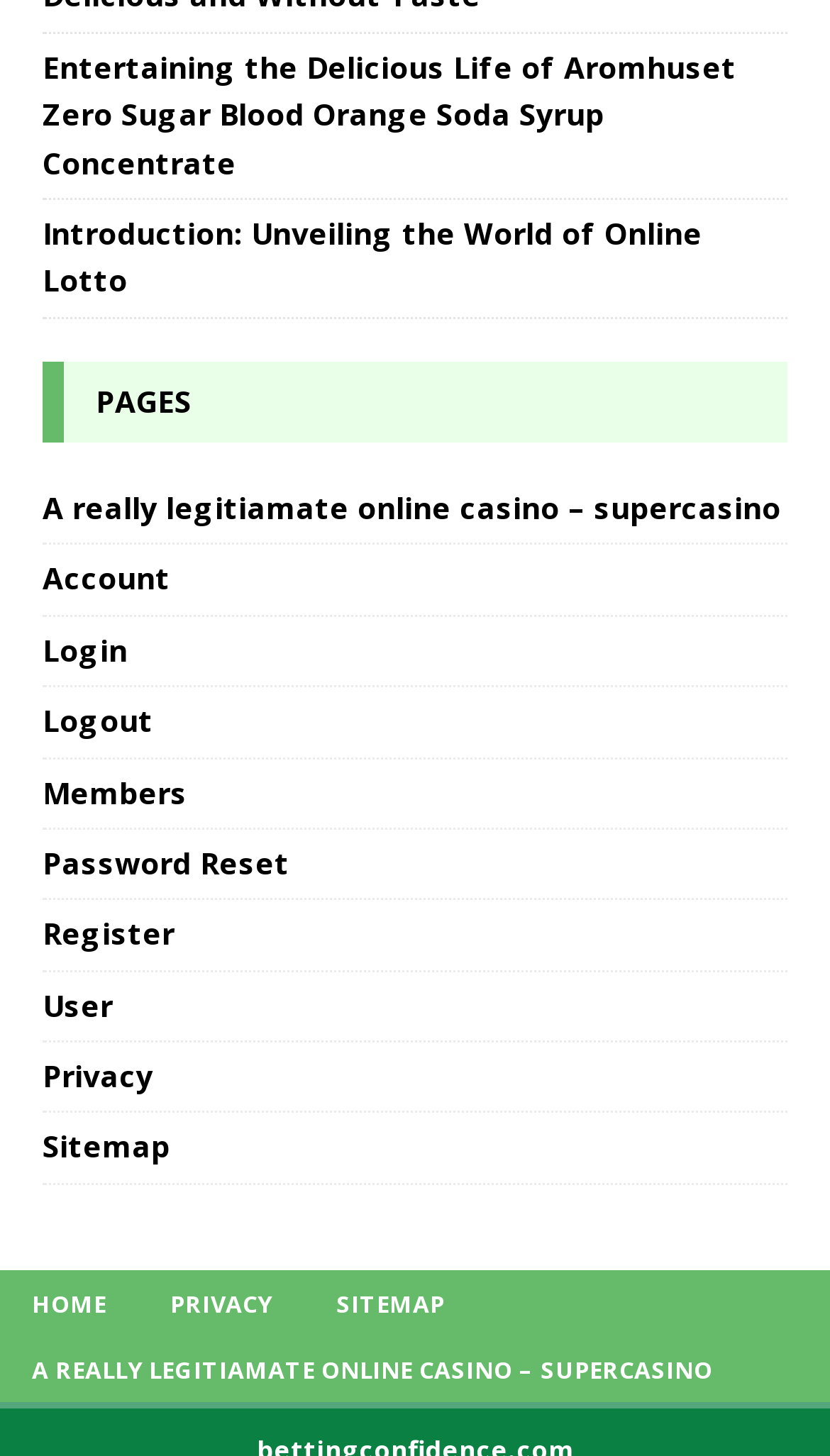Answer succinctly with a single word or phrase:
What is the last link on the webpage?

A REALLY LEGITIAMATE ONLINE CASINO – SUPERCASINO